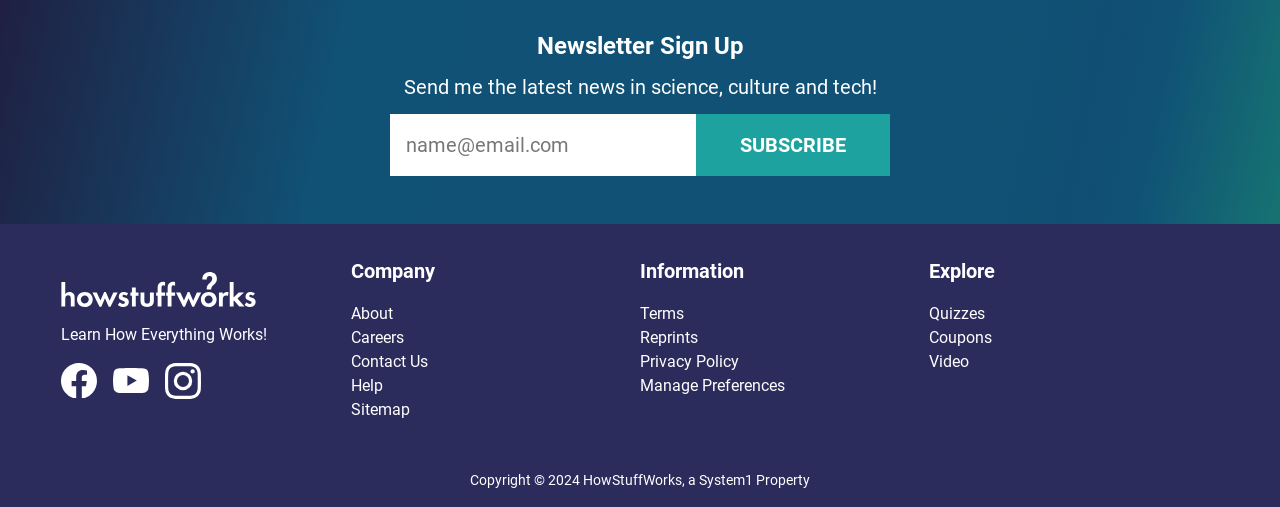Provide a single word or phrase answer to the question: 
What type of content can you explore on the website?

Quizzes, Coupons, Video